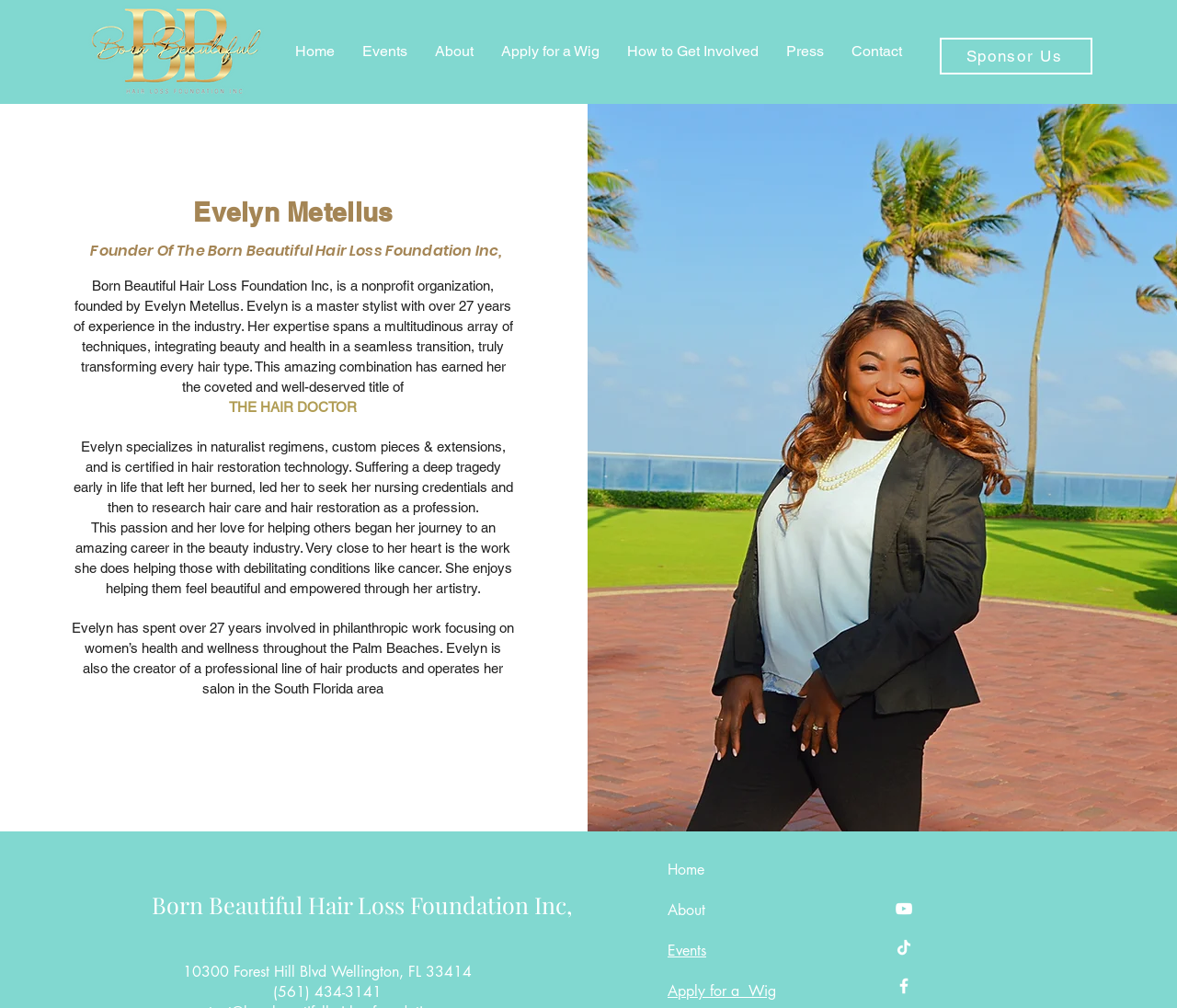What is the name of the professional line of hair products created by Evelyn Metellus?
Based on the image, give a concise answer in the form of a single word or short phrase.

Not mentioned